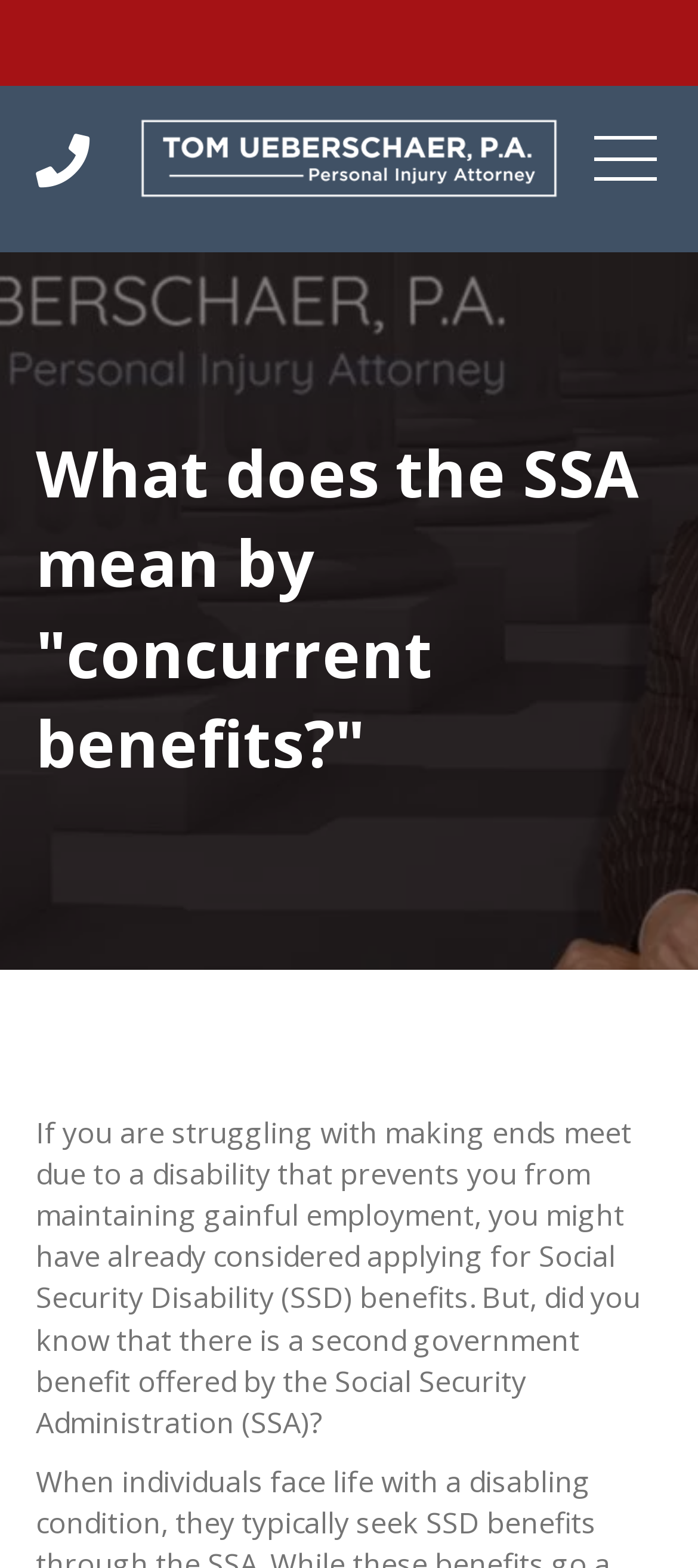Calculate the bounding box coordinates of the UI element given the description: "850-434-8778".

[0.527, 0.024, 0.763, 0.046]